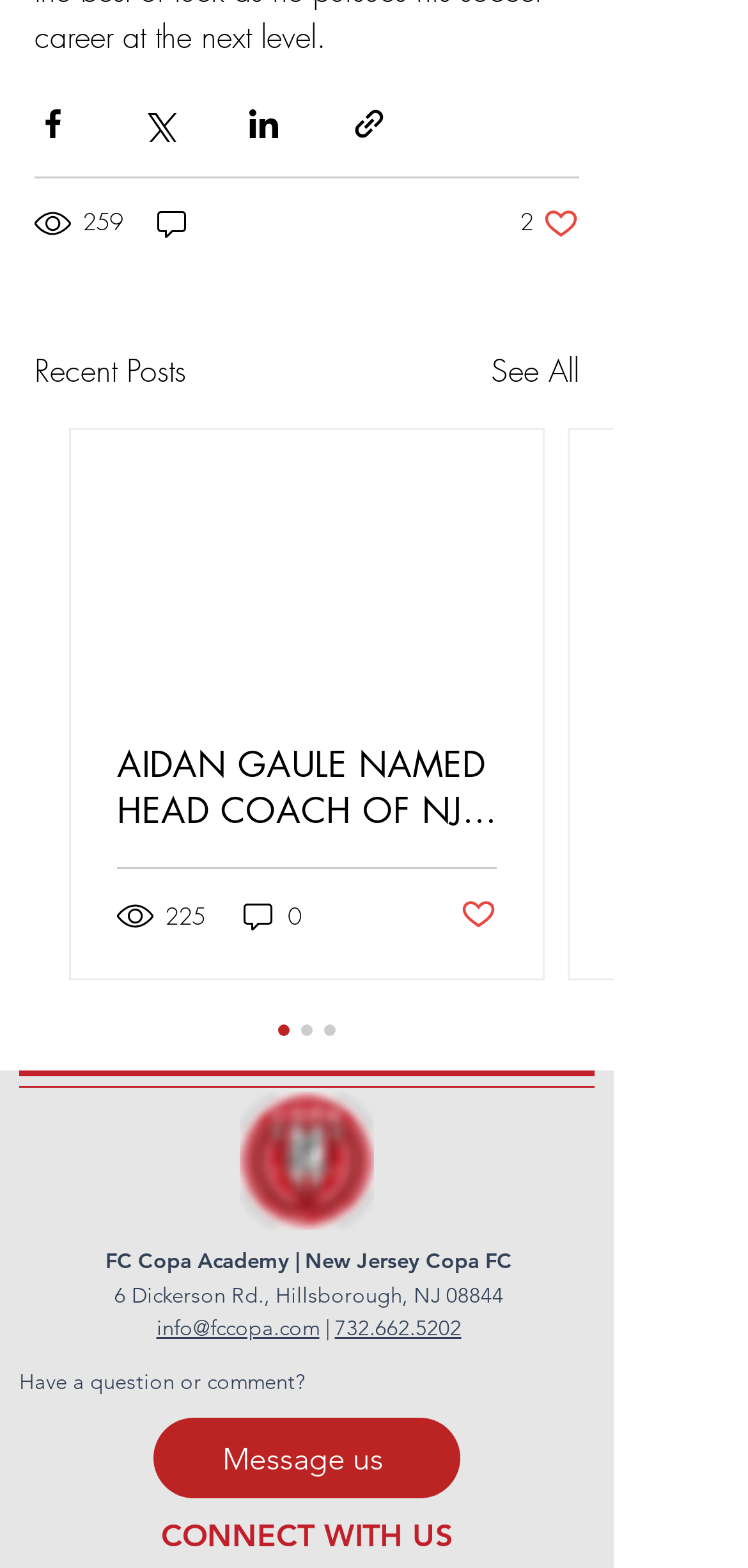What is the name of the team mentioned in the first post?
Using the information from the image, answer the question thoroughly.

I read the text of the first post and found that it mentions 'NJ FC Copa USL2 team'.